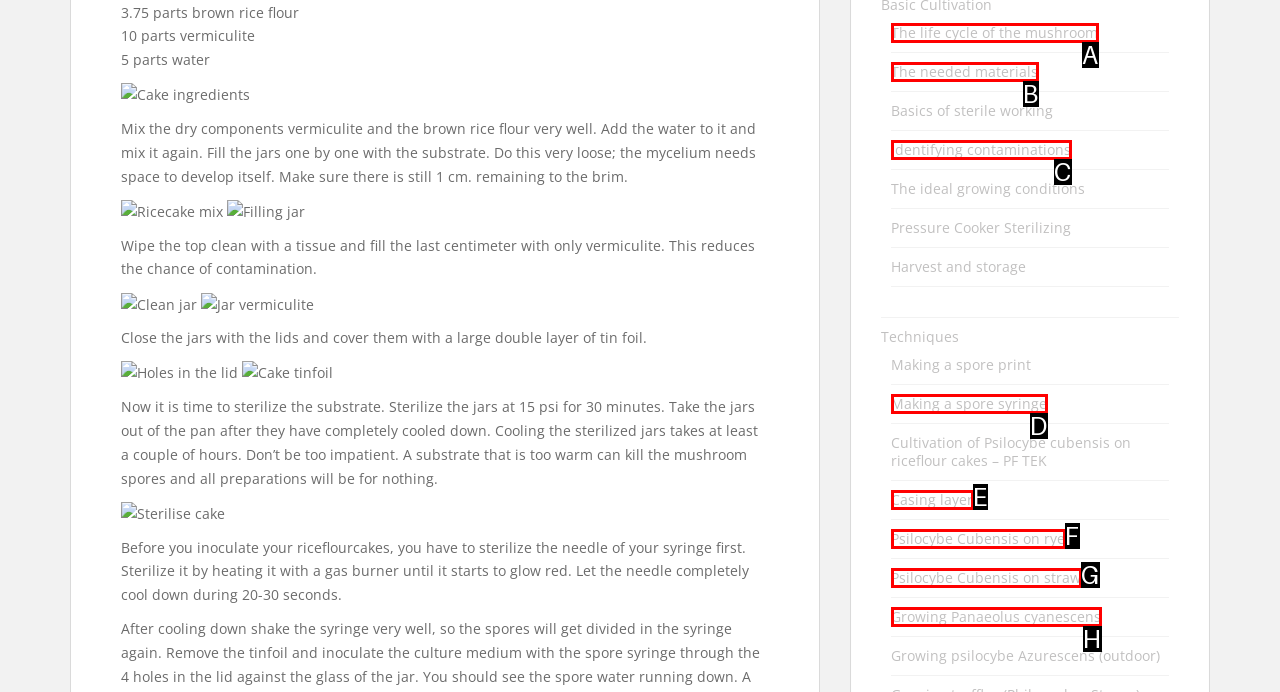Find the HTML element that matches the description: Psilocybe Cubensis on straw. Answer using the letter of the best match from the available choices.

G